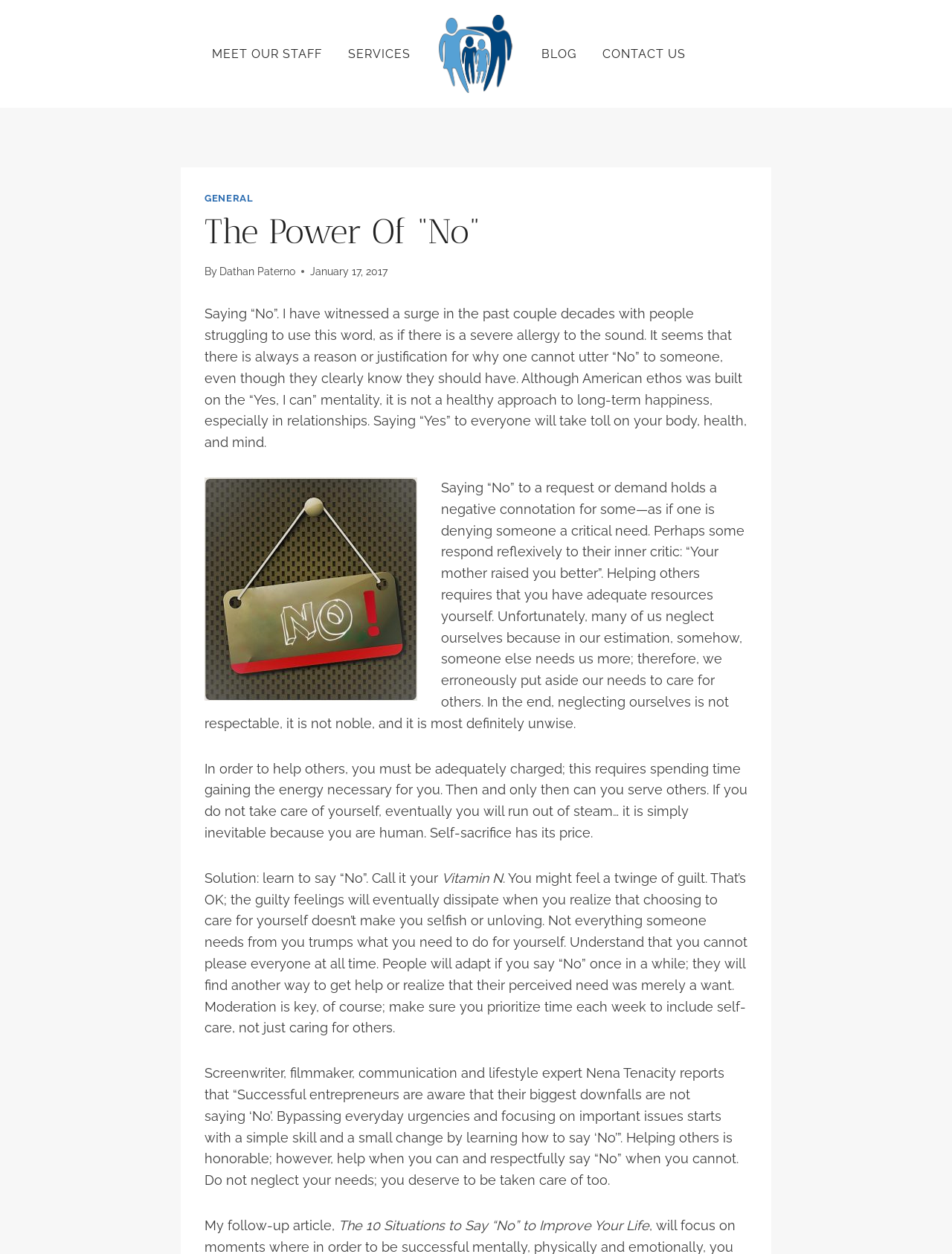What is the benefit of saying 'no'? Analyze the screenshot and reply with just one word or a short phrase.

Self-care and prioritization